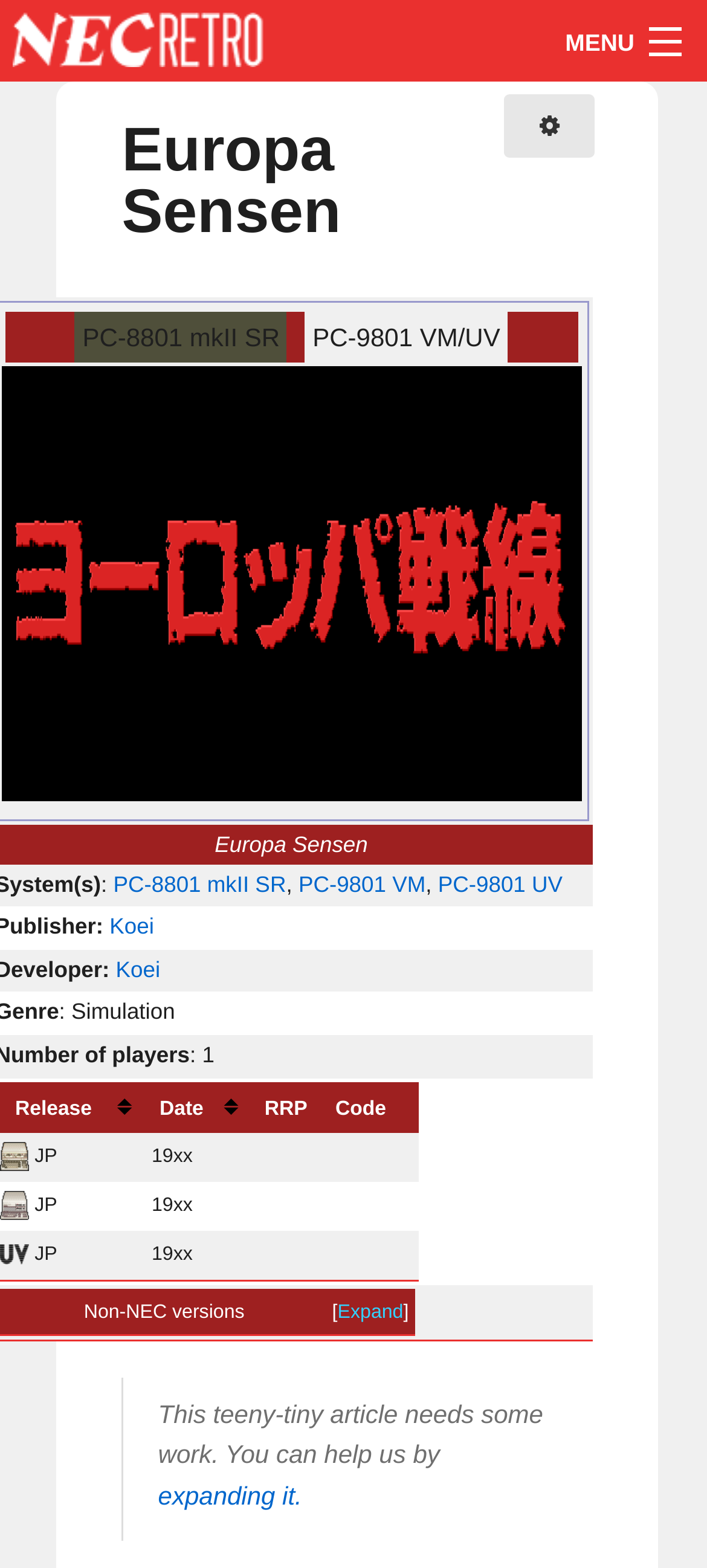What is the function of the button with the text '[Expand]'?
Please respond to the question with a detailed and informative answer.

The button with the text '[Expand]' is likely used to expand or show more information, as its text suggests.